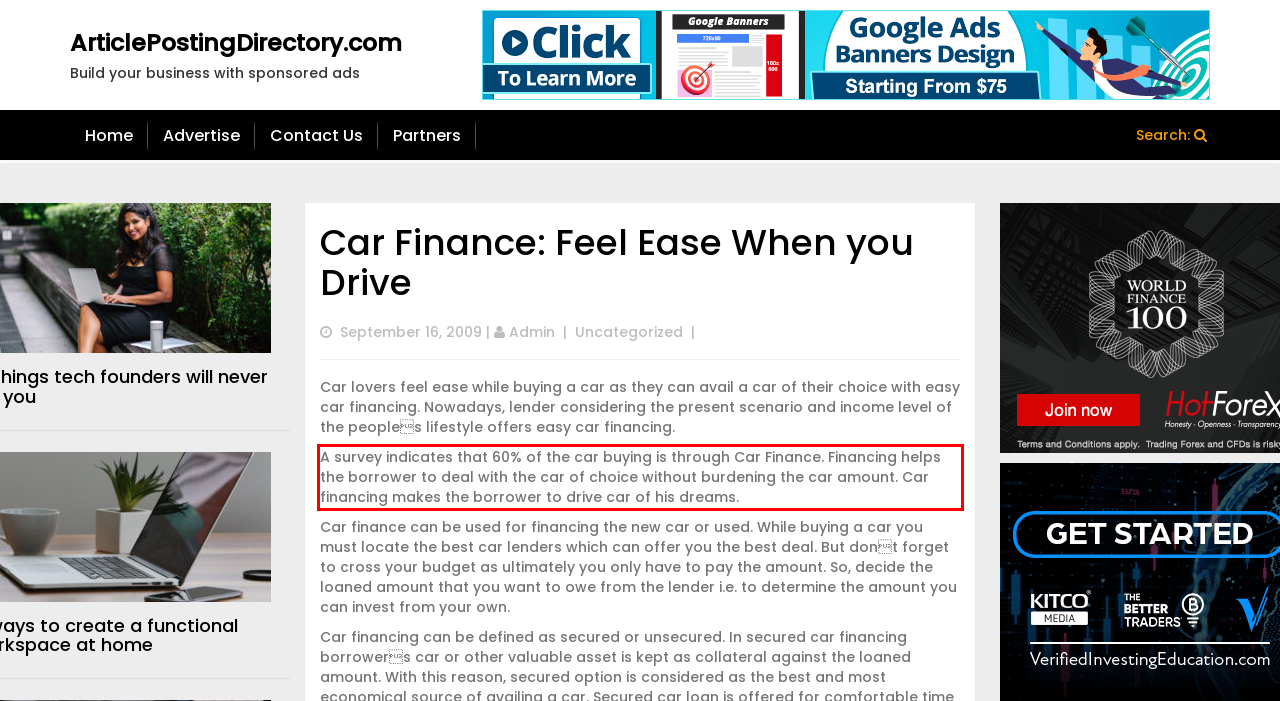Please look at the screenshot provided and find the red bounding box. Extract the text content contained within this bounding box.

A survey indicates that 60% of the car buying is through Car Finance. Financing helps the borrower to deal with the car of choice without burdening the car amount. Car financing makes the borrower to drive car of his dreams.